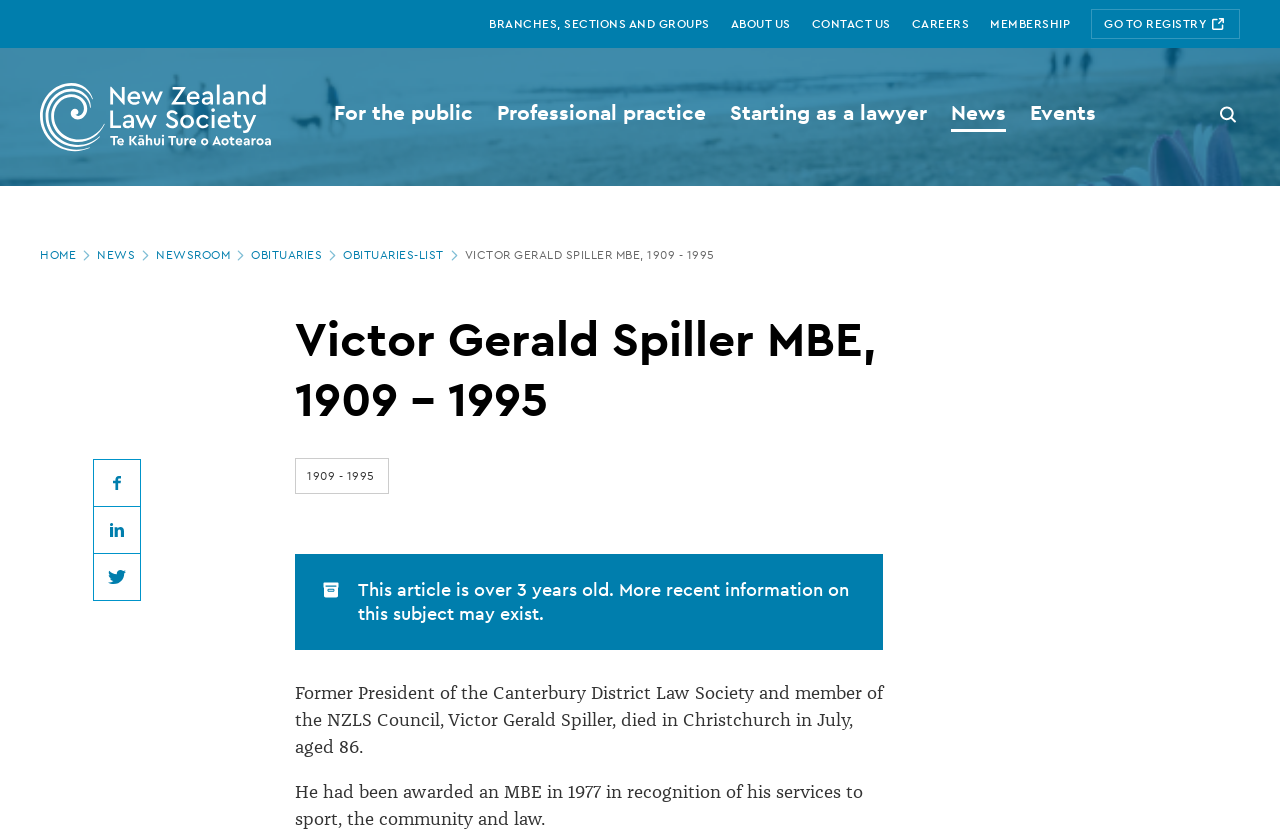What was Victor Gerald Spiller awarded in 1977?
Based on the image, provide your answer in one word or phrase.

MBE